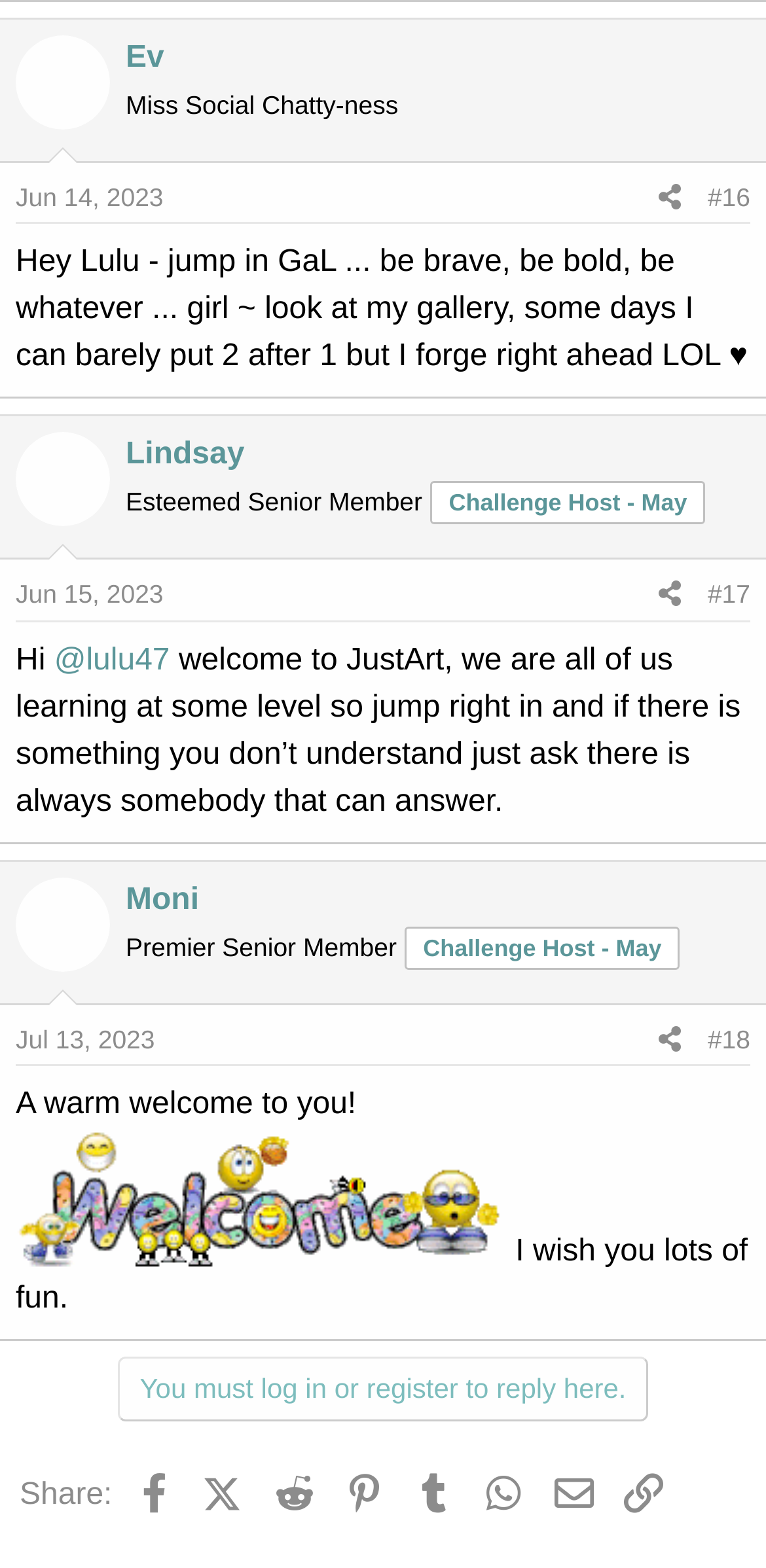Please identify the bounding box coordinates of the area that needs to be clicked to follow this instruction: "View the post from 'Lindsay'".

[0.021, 0.275, 0.144, 0.336]